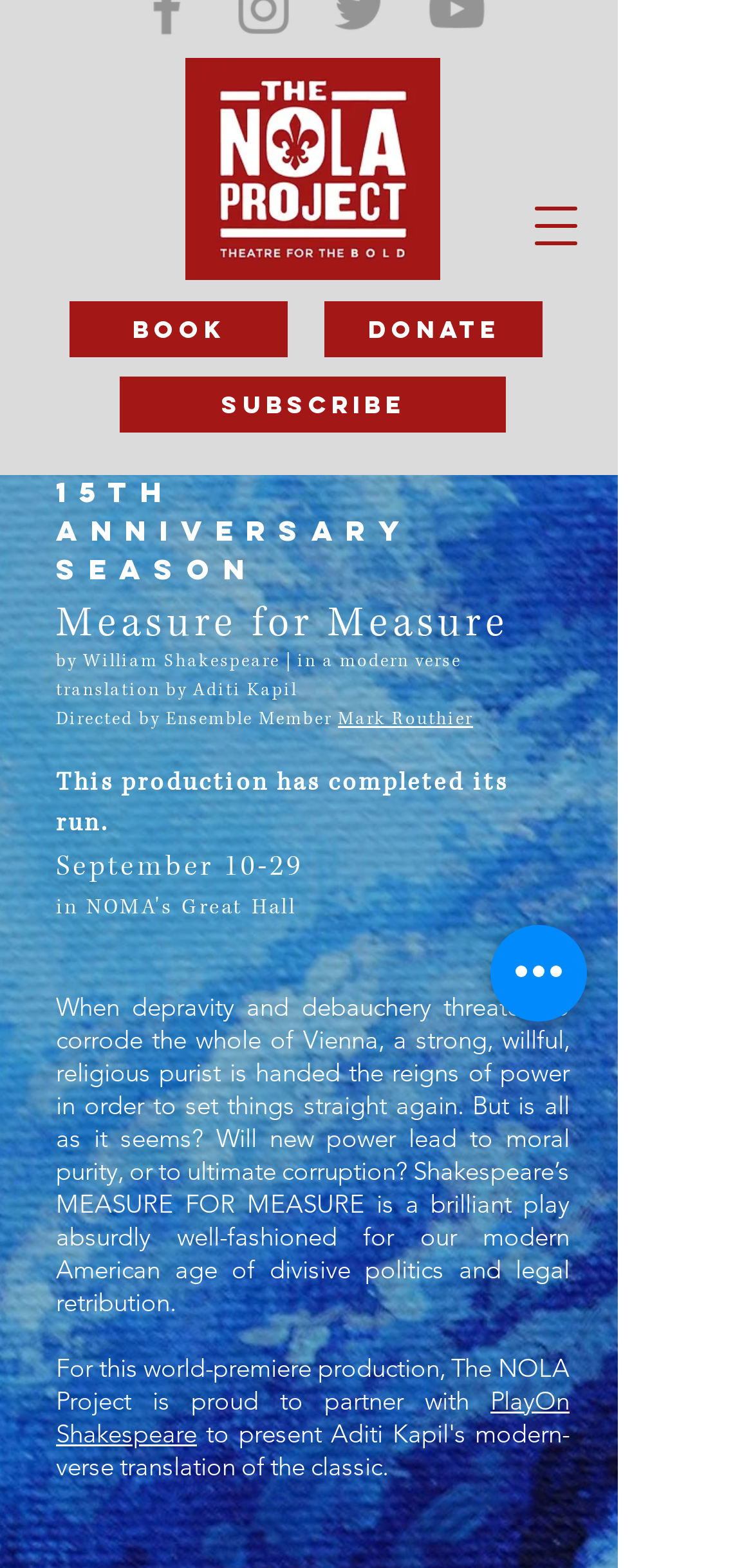Provide a brief response to the question below using a single word or phrase: 
What is the name of the play?

Measure for Measure